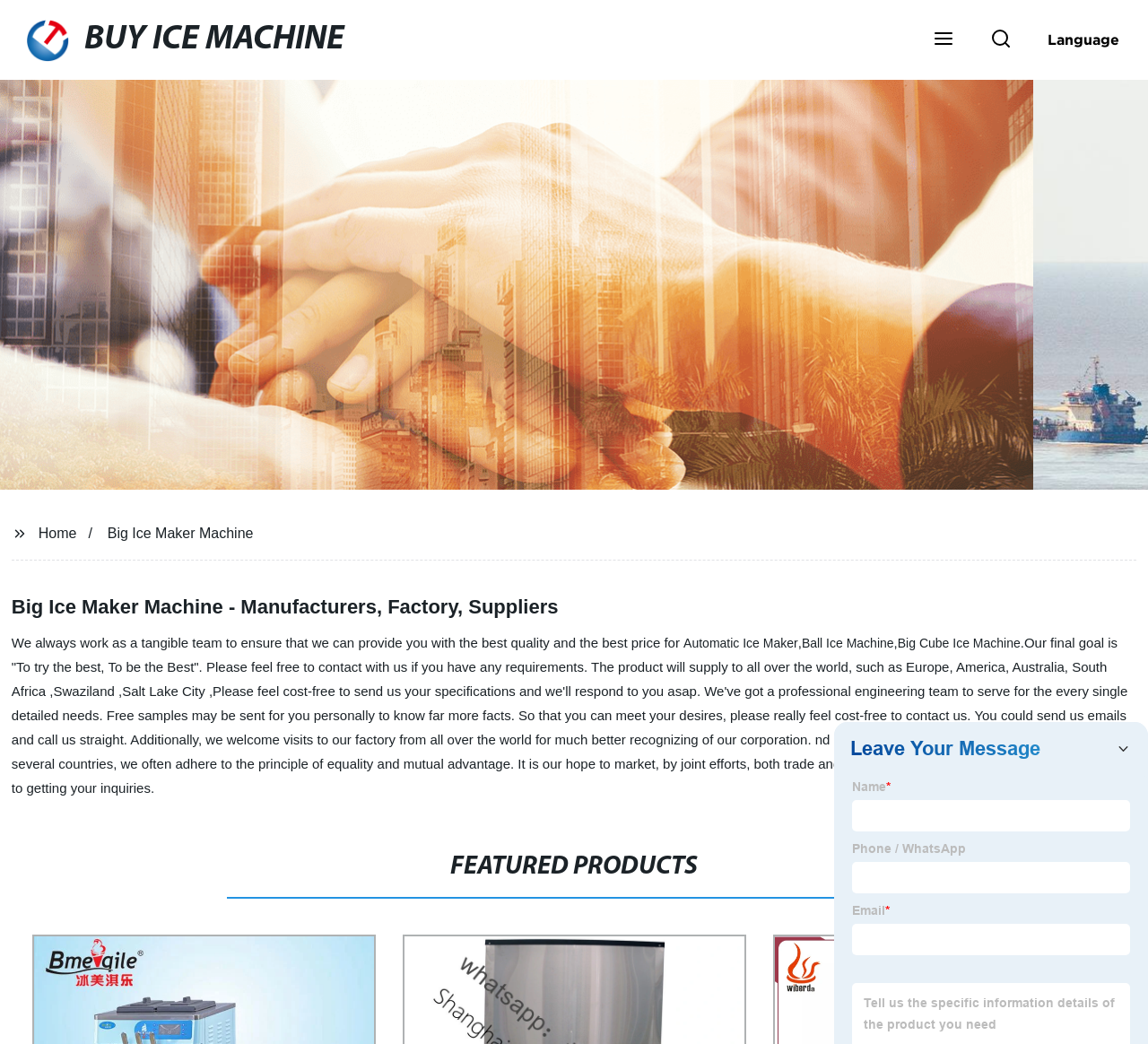Give a detailed overview of the webpage's appearance and contents.

This webpage is about Big Ice Maker Machine manufacturers, factories, and suppliers. At the top, there is a prominent "BUY ICE MACHINE" text, followed by three buttons on the right side, each with an image. The first button has no text, the second button says "Search", and the third button says "Language". 

Below these elements, there is a large region that takes up most of the page. On the left side of this region, there are two buttons, one disabled and the other enabled. On the right side, there is an image and a series of links, including "Home" and "Big Ice Maker Machine". 

The main heading "Big Ice Maker Machine - Manufacturers, Factory, Suppliers" is located in the middle of the page. Below the heading, there is a paragraph of text that describes the company's mission and goals, including providing the best quality and price for their products. The text also mentions that they have a professional engineering team and welcome visits to their factory.

There are three links in the paragraph, "Automatic Ice Maker", "Ball Ice Machine", and "Big Cube Ice Machine", which are likely related to their products. The paragraph continues to describe their business principles and goals, including mutual benefit and trade.

At the bottom of the page, there is a heading "FEATURED PRODUCTS", which suggests that there may be a list of products or images below, but they are not included in the provided accessibility tree.